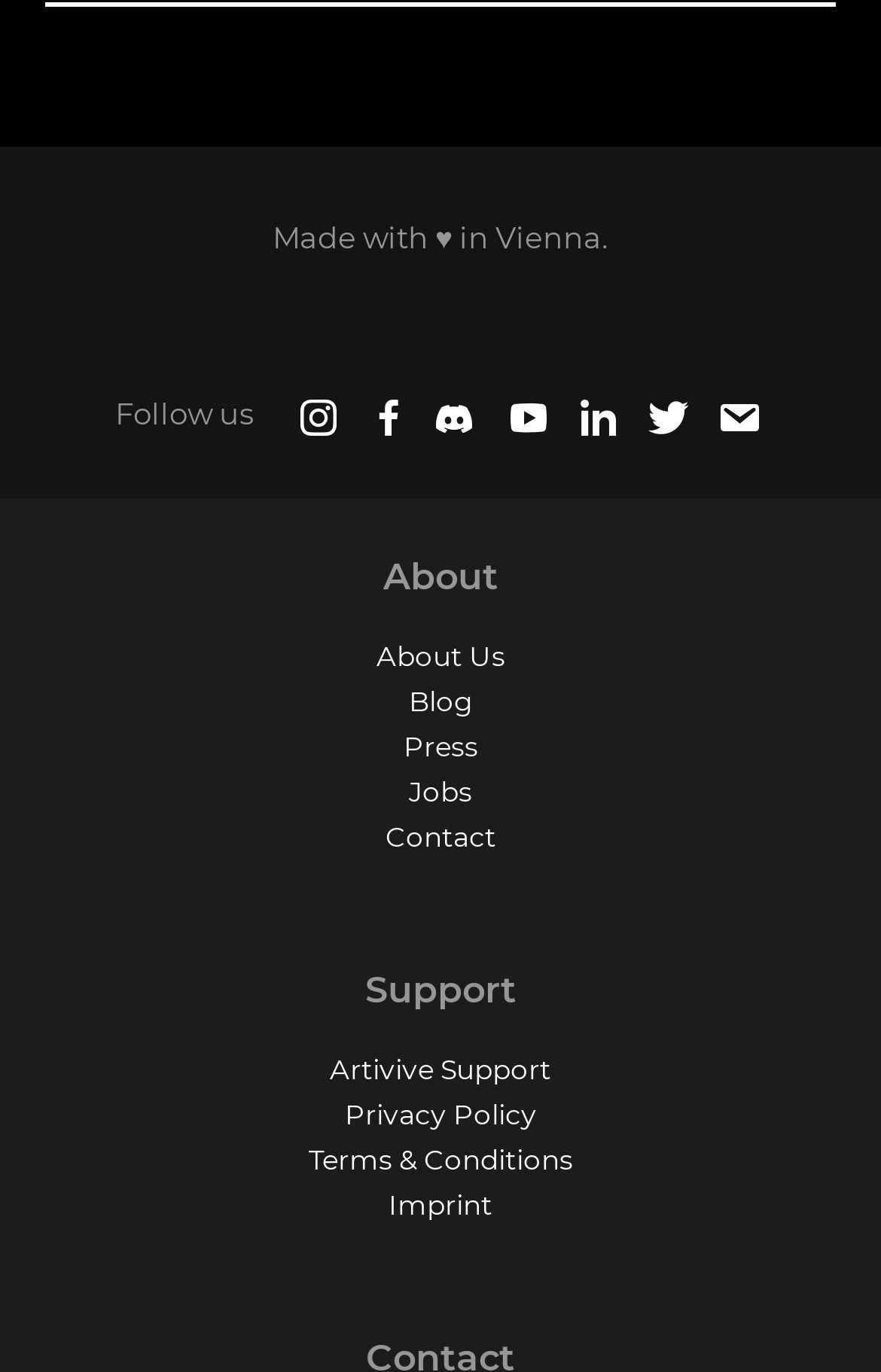How many main sections are there?
Based on the screenshot, respond with a single word or phrase.

2